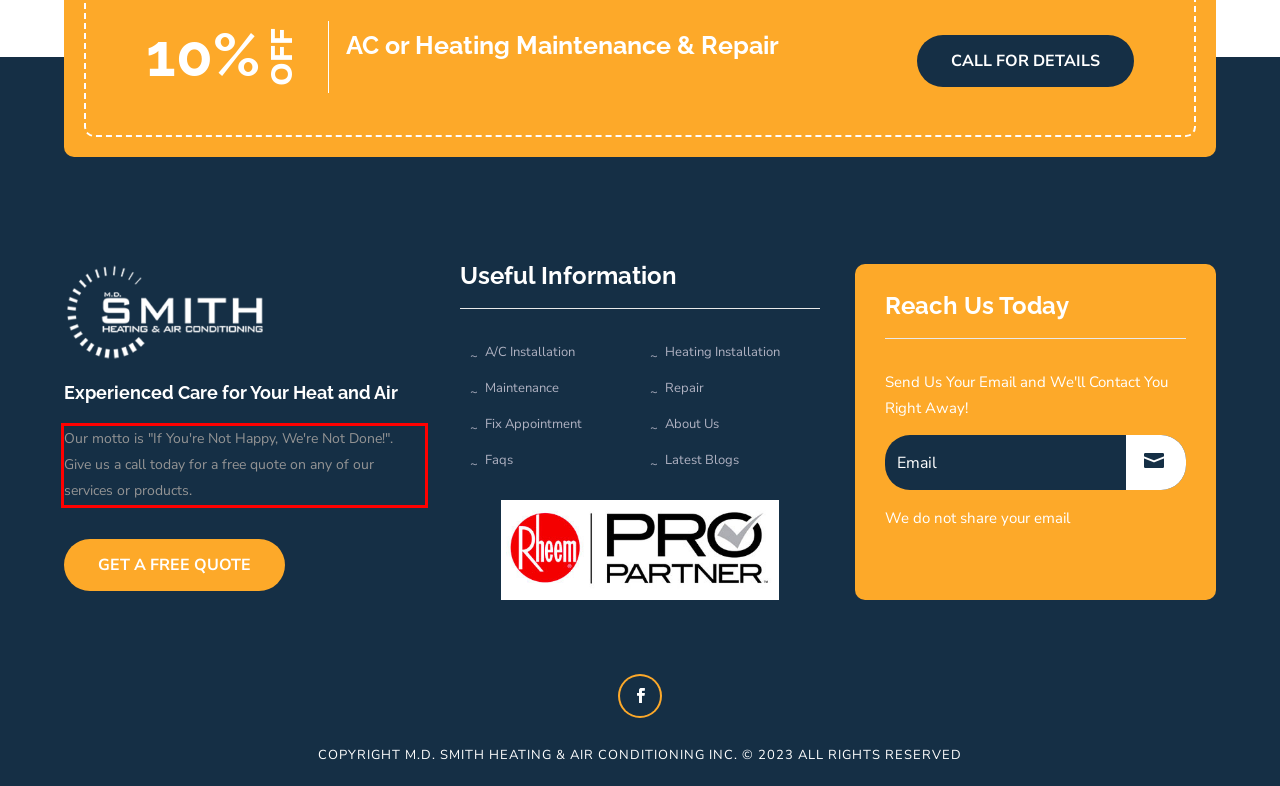Please identify the text within the red rectangular bounding box in the provided webpage screenshot.

Our motto is "If You're Not Happy, We're Not Done!". Give us a call today for a free quote on any of our services or products.